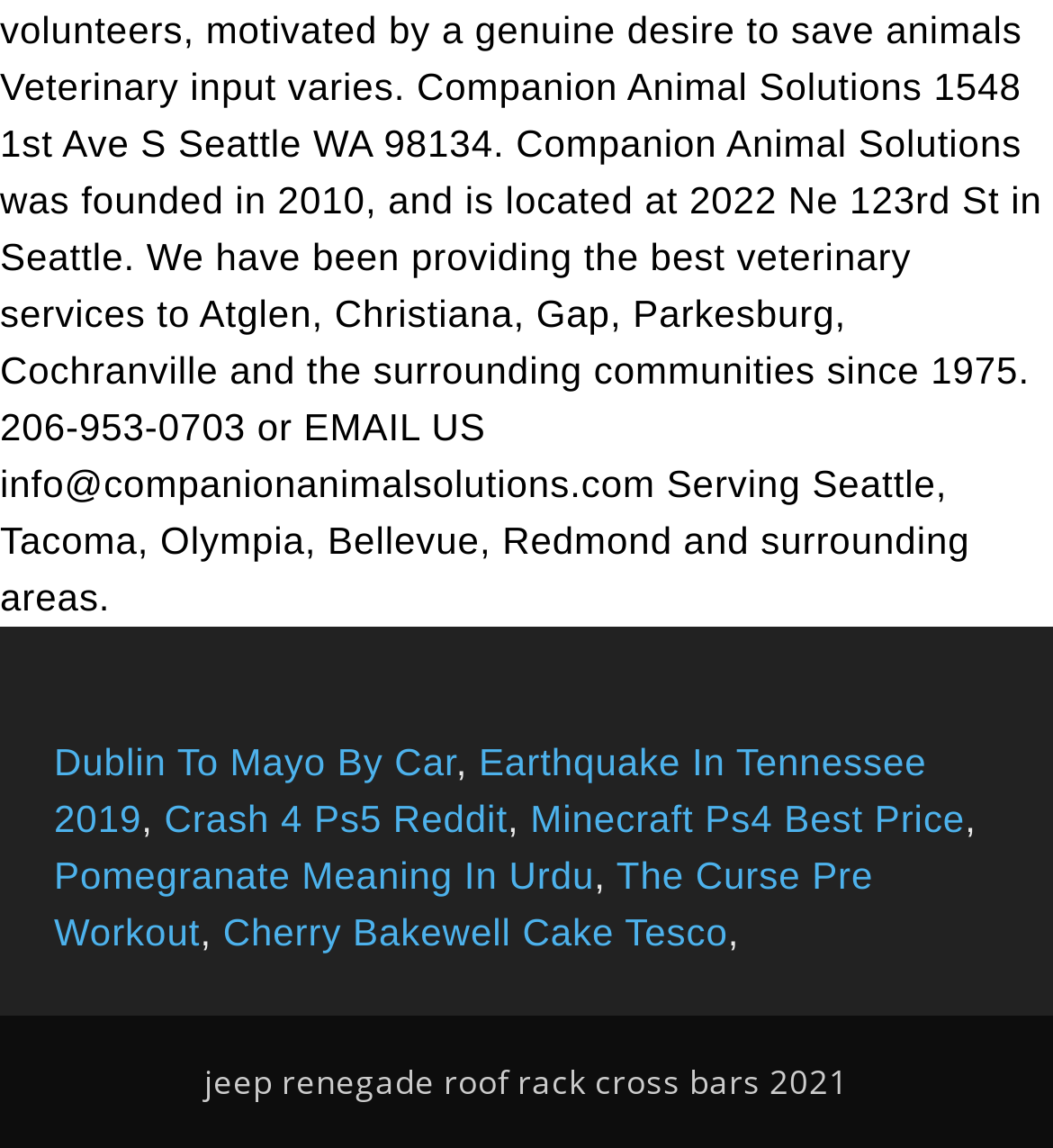Answer the following in one word or a short phrase: 
How many links are on the webpage?

9